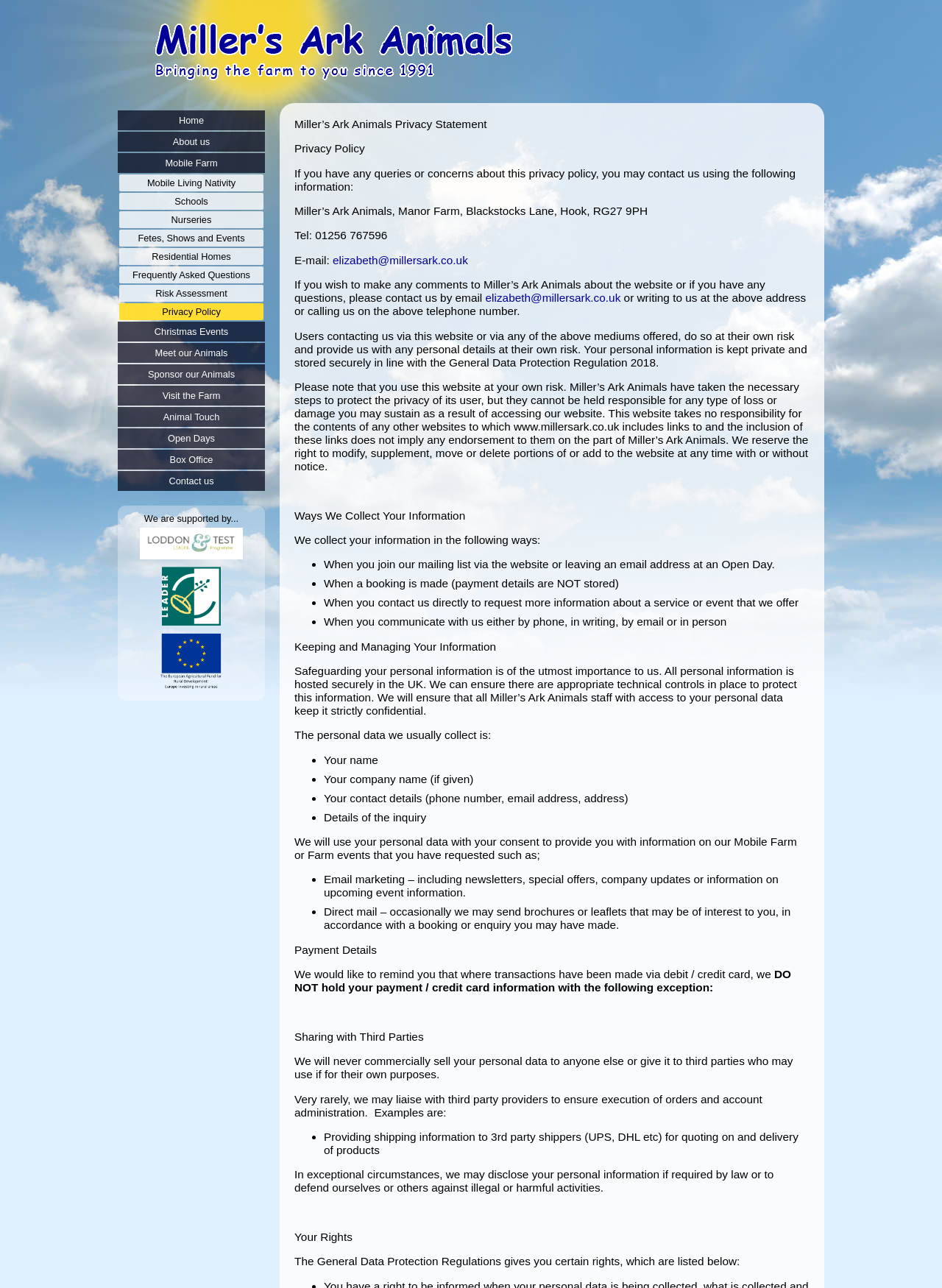Provide a brief response using a word or short phrase to this question:
How many links are there in the navigation menu?

15